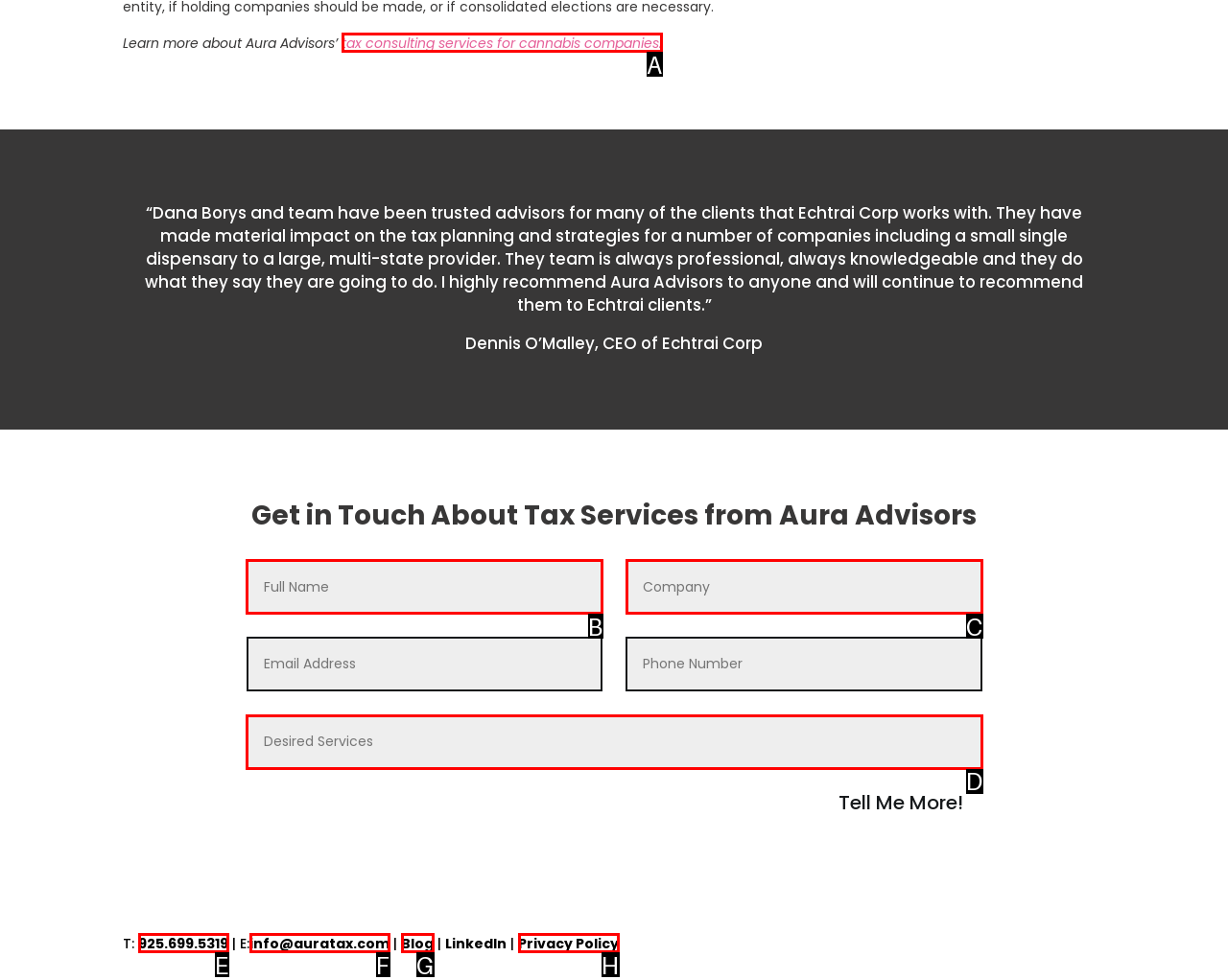Identify the HTML element that corresponds to the description: name="et_pb_contact_company_0" placeholder="Company"
Provide the letter of the matching option from the given choices directly.

C